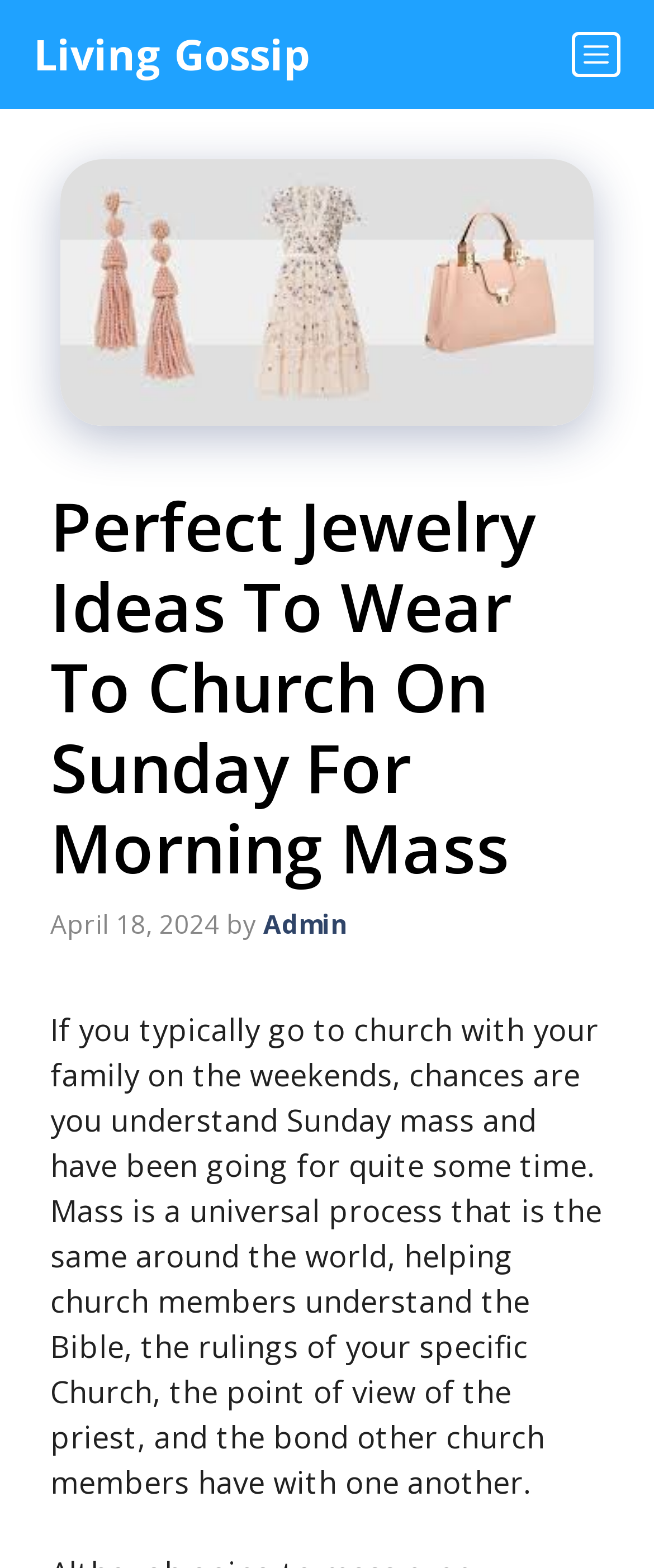Determine the bounding box coordinates for the UI element described. Format the coordinates as (top-left x, top-left y, bottom-right x, bottom-right y) and ensure all values are between 0 and 1. Element description: Living Gossip

[0.051, 0.0, 0.474, 0.069]